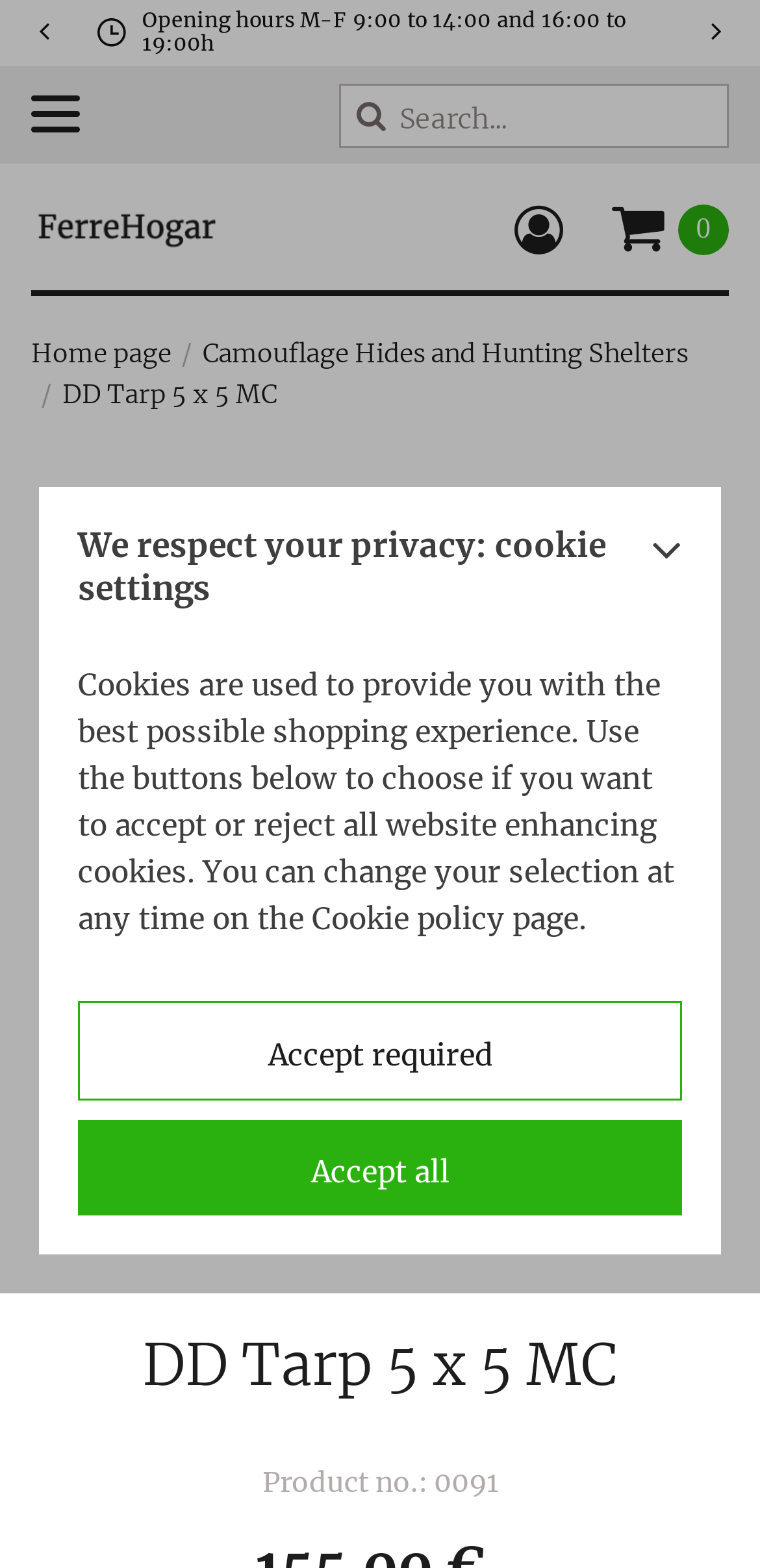Given the element description: "aria-label="Next slide"", predict the bounding box coordinates of this UI element. The coordinates must be four float numbers between 0 and 1, given as [left, top, right, bottom].

[0.872, 0.0, 1.0, 0.043]